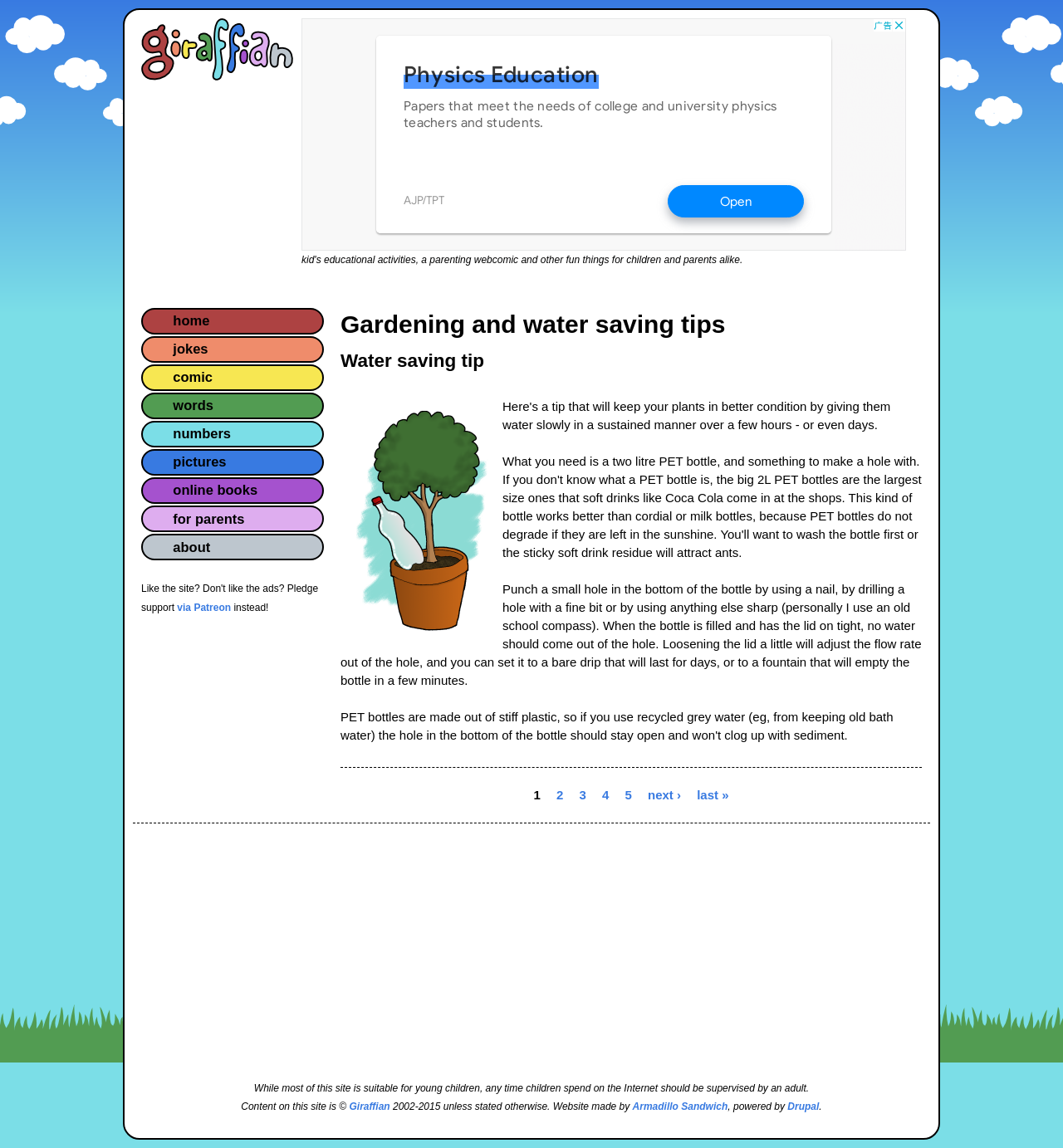Locate the bounding box coordinates of the element's region that should be clicked to carry out the following instruction: "Support the website via Patreon". The coordinates need to be four float numbers between 0 and 1, i.e., [left, top, right, bottom].

[0.167, 0.524, 0.217, 0.535]